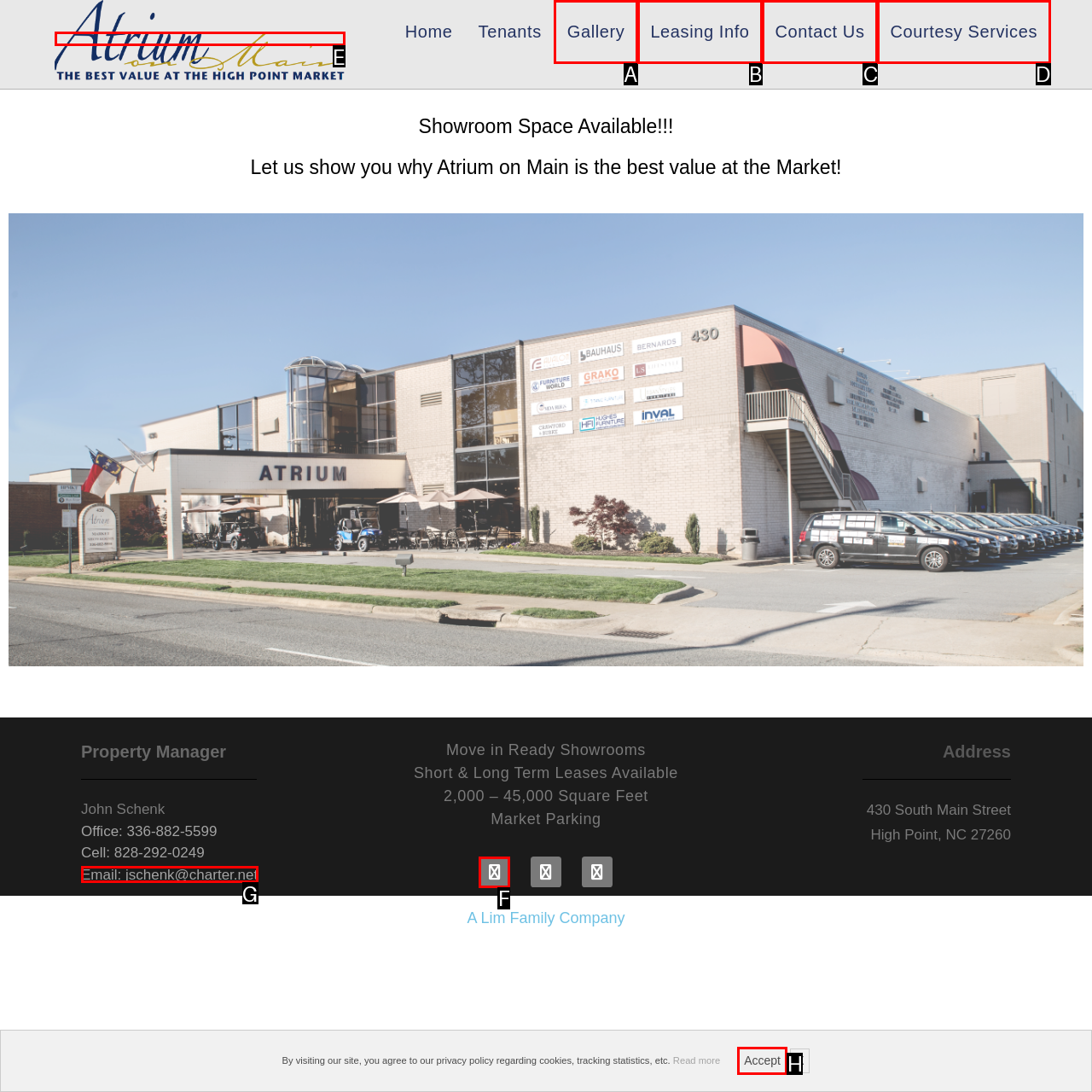Select the letter of the UI element you need to click on to fulfill this task: View Leasing Info. Write down the letter only.

B